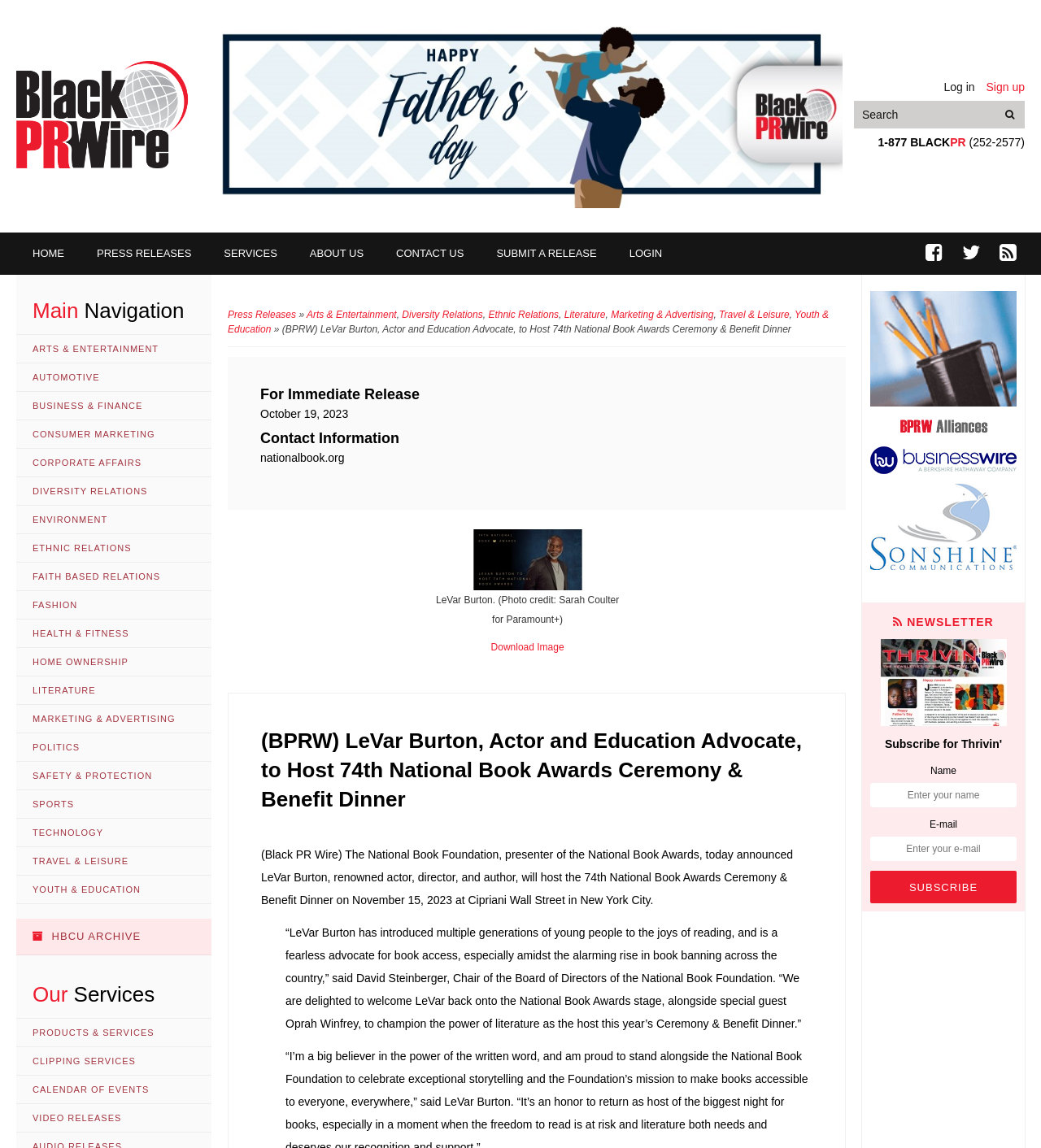What is the event that LeVar Burton is hosting?
Provide an in-depth and detailed answer to the question.

I found the information about LeVar Burton hosting an event in the main content of the webpage. According to the text, he is hosting the '74th National Book Awards Ceremony & Benefit Dinner'.